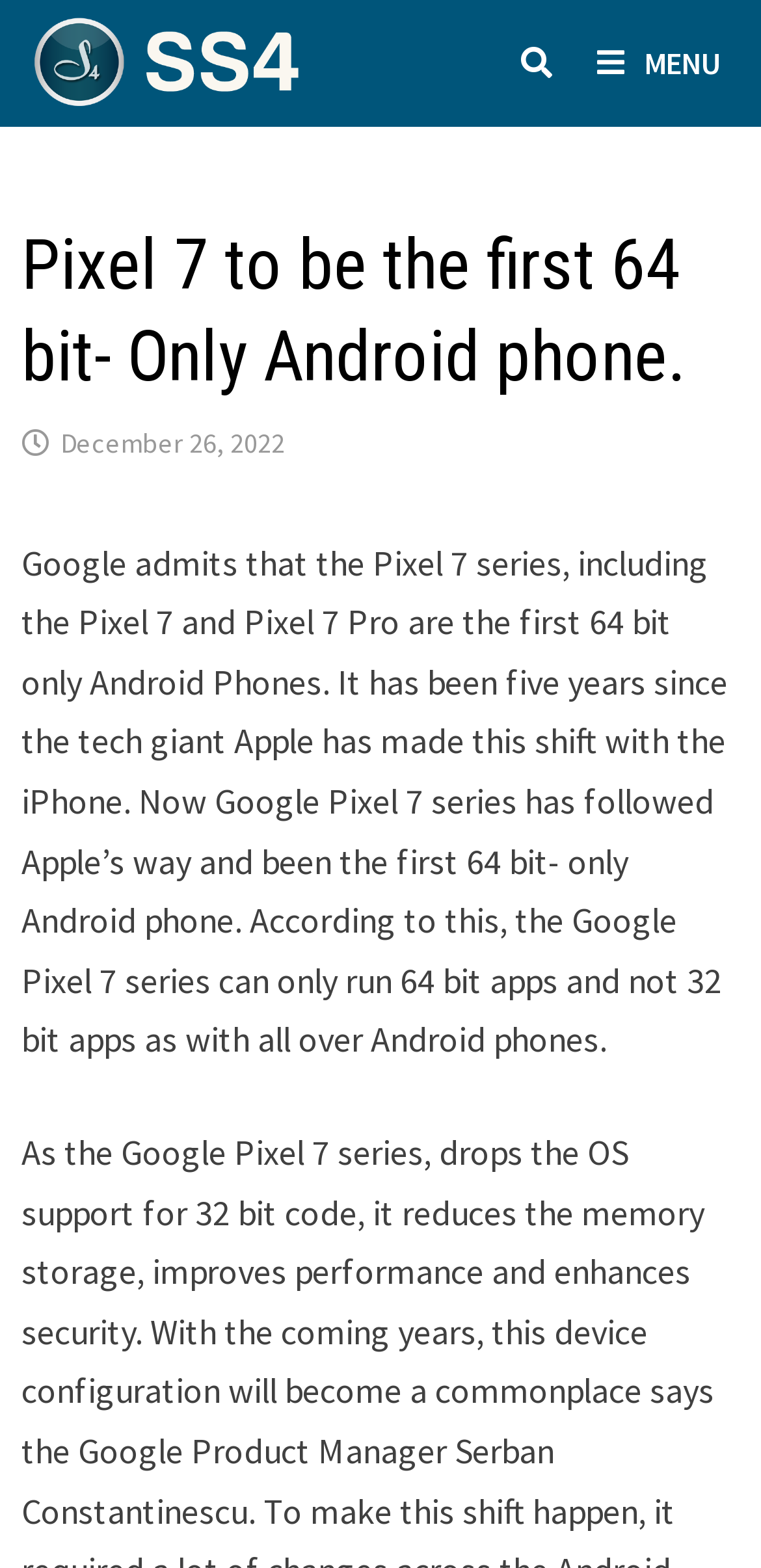Identify the bounding box coordinates for the UI element mentioned here: "December 26, 2022". Provide the coordinates as four float values between 0 and 1, i.e., [left, top, right, bottom].

[0.08, 0.271, 0.375, 0.293]